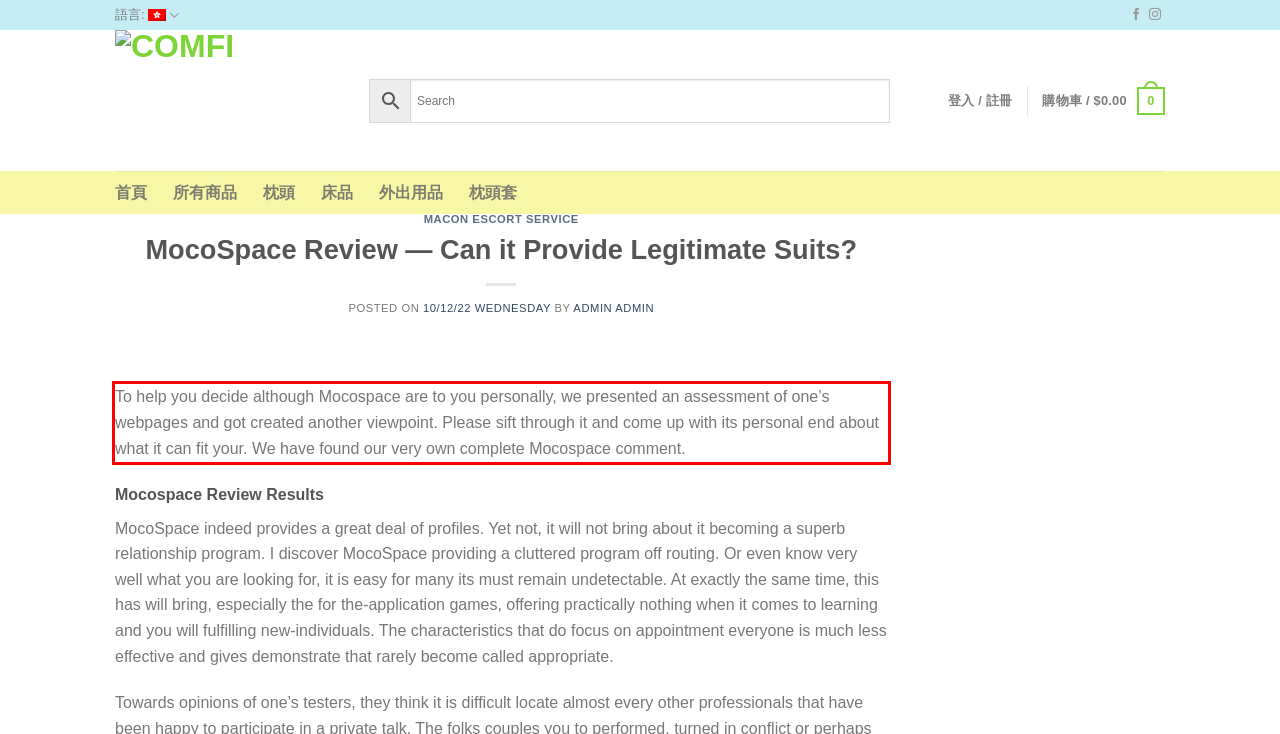Given a screenshot of a webpage with a red bounding box, please identify and retrieve the text inside the red rectangle.

To help you decide although Mocospace are to you personally, we presented an assessment of one’s webpages and got created another viewpoint. Please sift through it and come up with its personal end about what it can fit your. We have found our very own complete Mocospace comment.